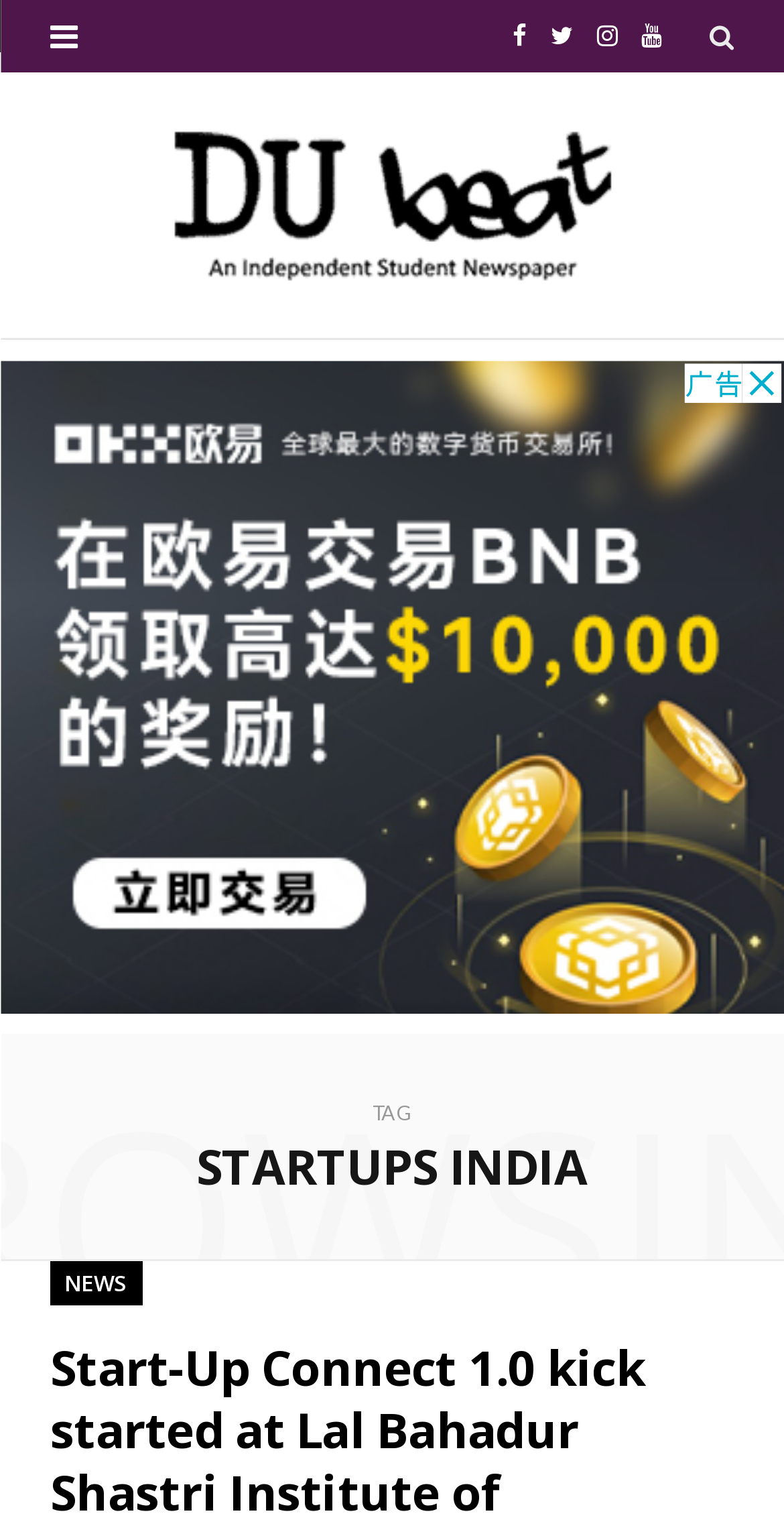Find the bounding box of the UI element described as: "aria-label="Advertisement" name="aswift_1" title="Advertisement"". The bounding box coordinates should be given as four float values between 0 and 1, i.e., [left, top, right, bottom].

[0.0, 0.235, 1.0, 0.662]